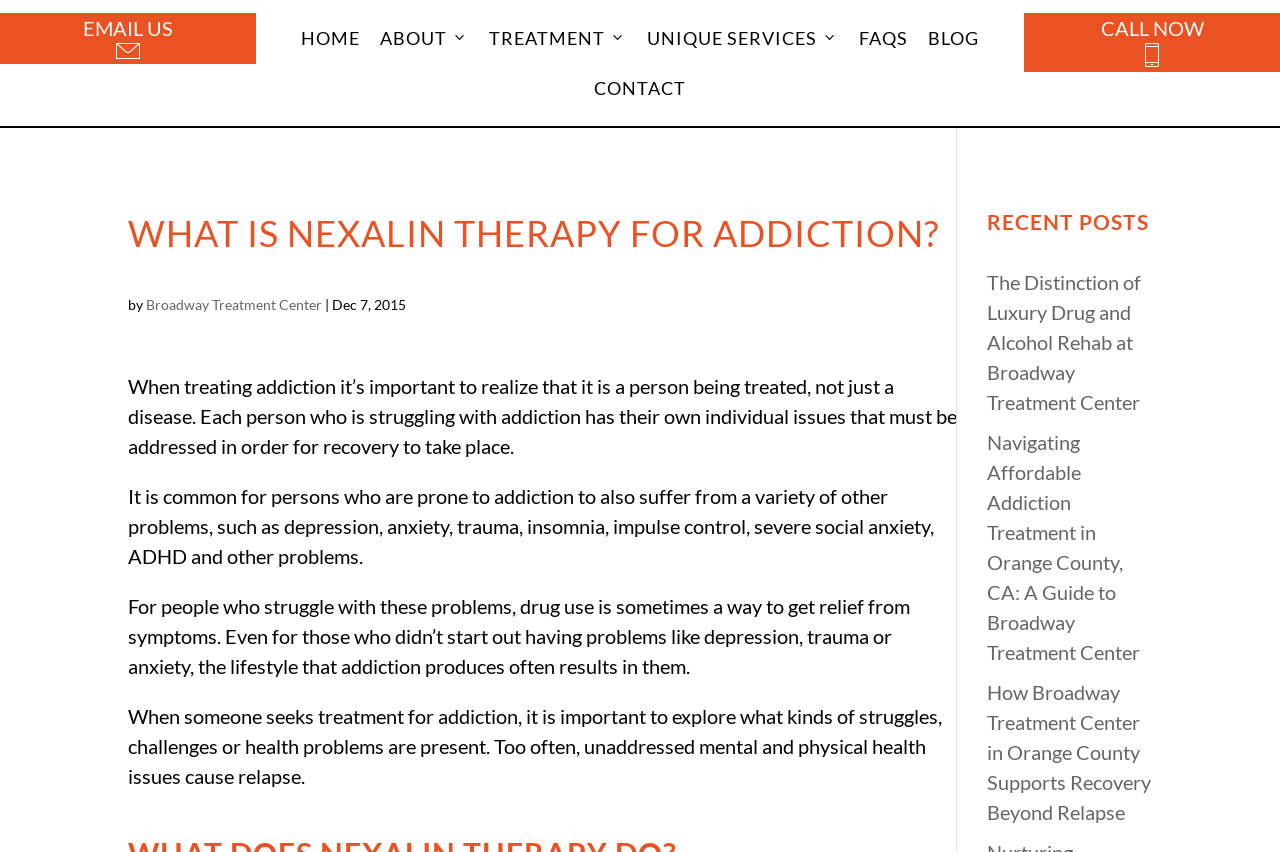Pinpoint the bounding box coordinates of the clickable area necessary to execute the following instruction: "Read the blog posts". The coordinates should be given as four float numbers between 0 and 1, namely [left, top, right, bottom].

[0.717, 0.015, 0.773, 0.074]